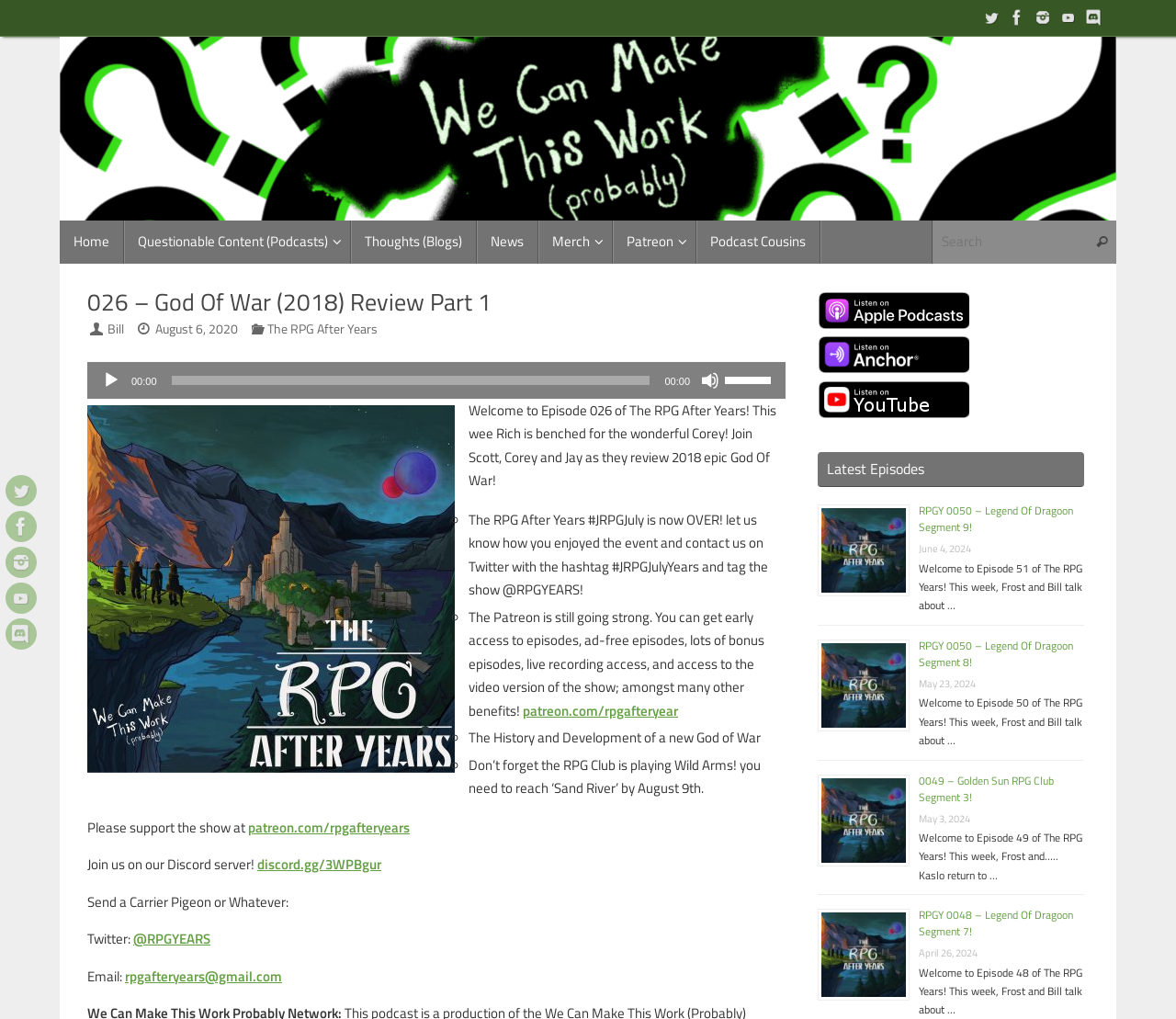Pinpoint the bounding box coordinates for the area that should be clicked to perform the following instruction: "Play the audio".

[0.087, 0.364, 0.102, 0.382]